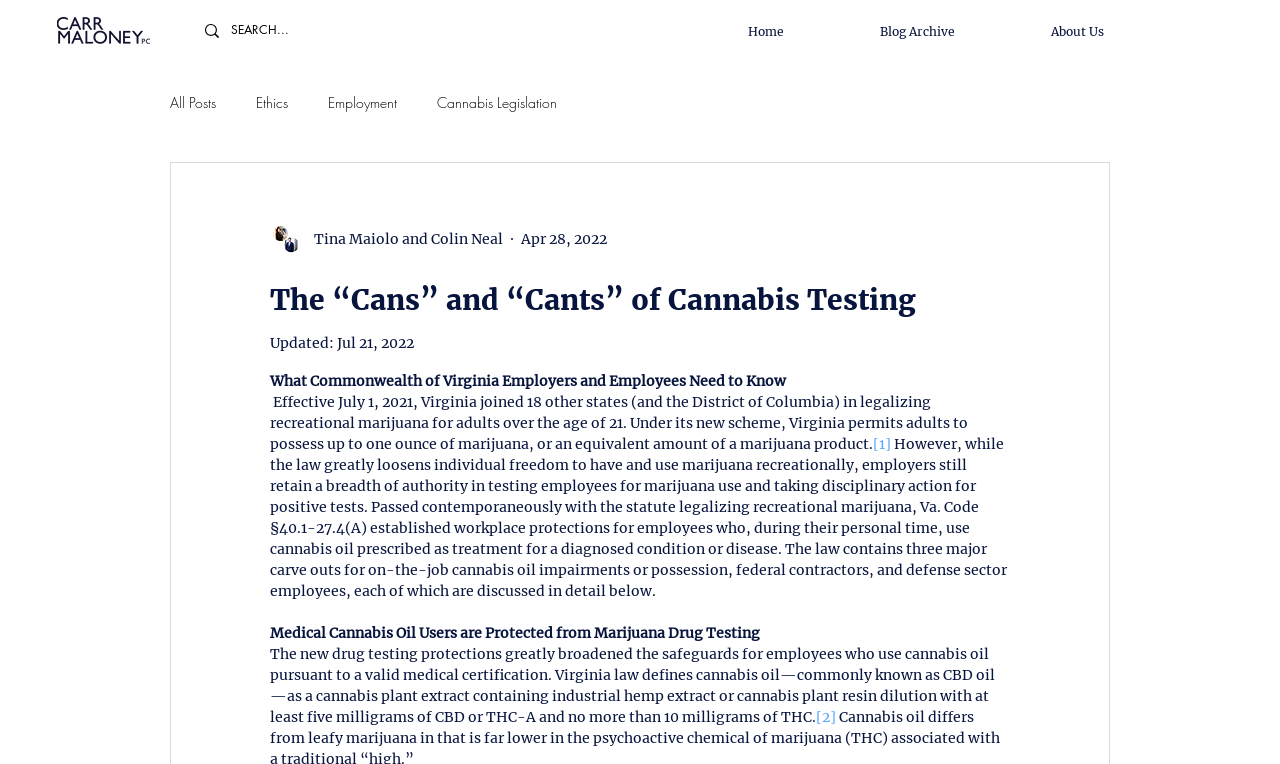Answer the following query concisely with a single word or phrase:
What is the definition of cannabis oil in Virginia law?

Cannabis plant extract with CBD or THC-A